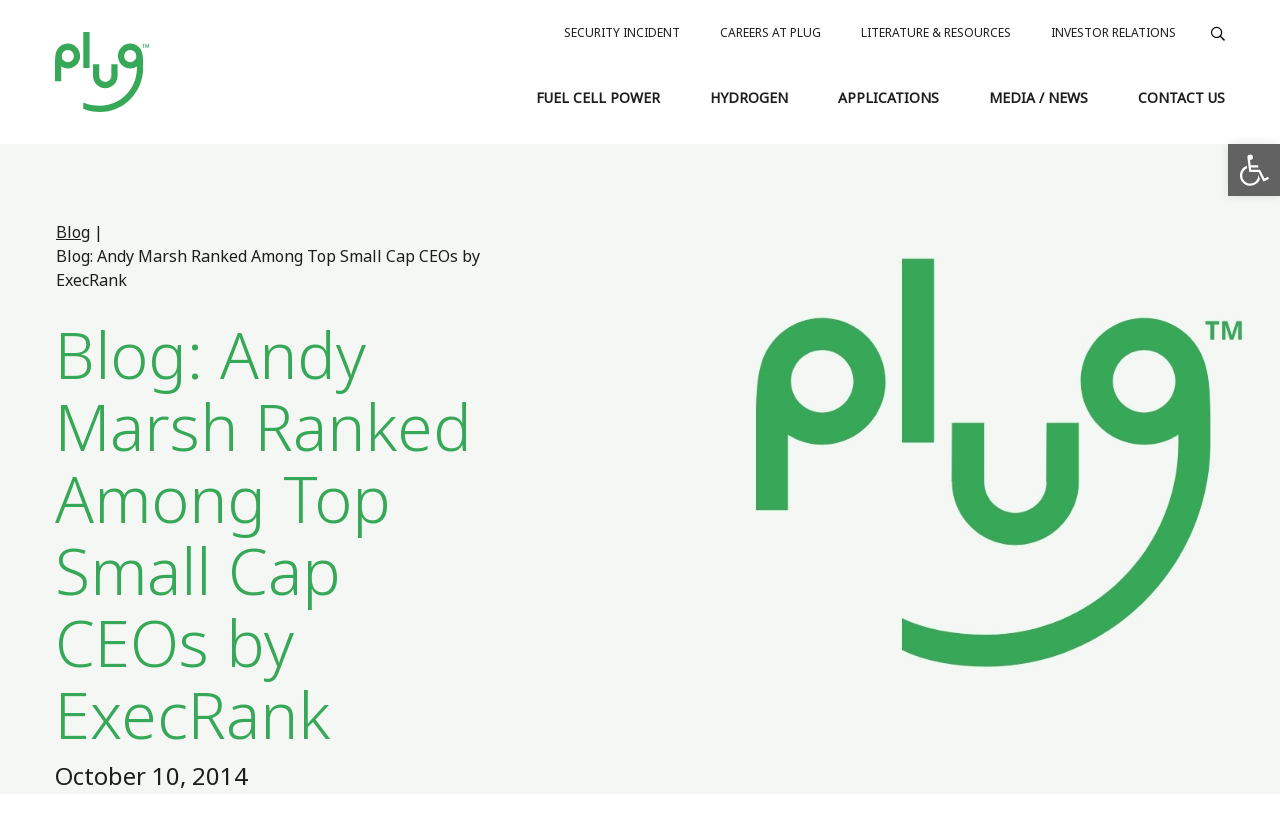Answer the following in one word or a short phrase: 
What is the category of the 'FUEL CELL POWER' link?

menu